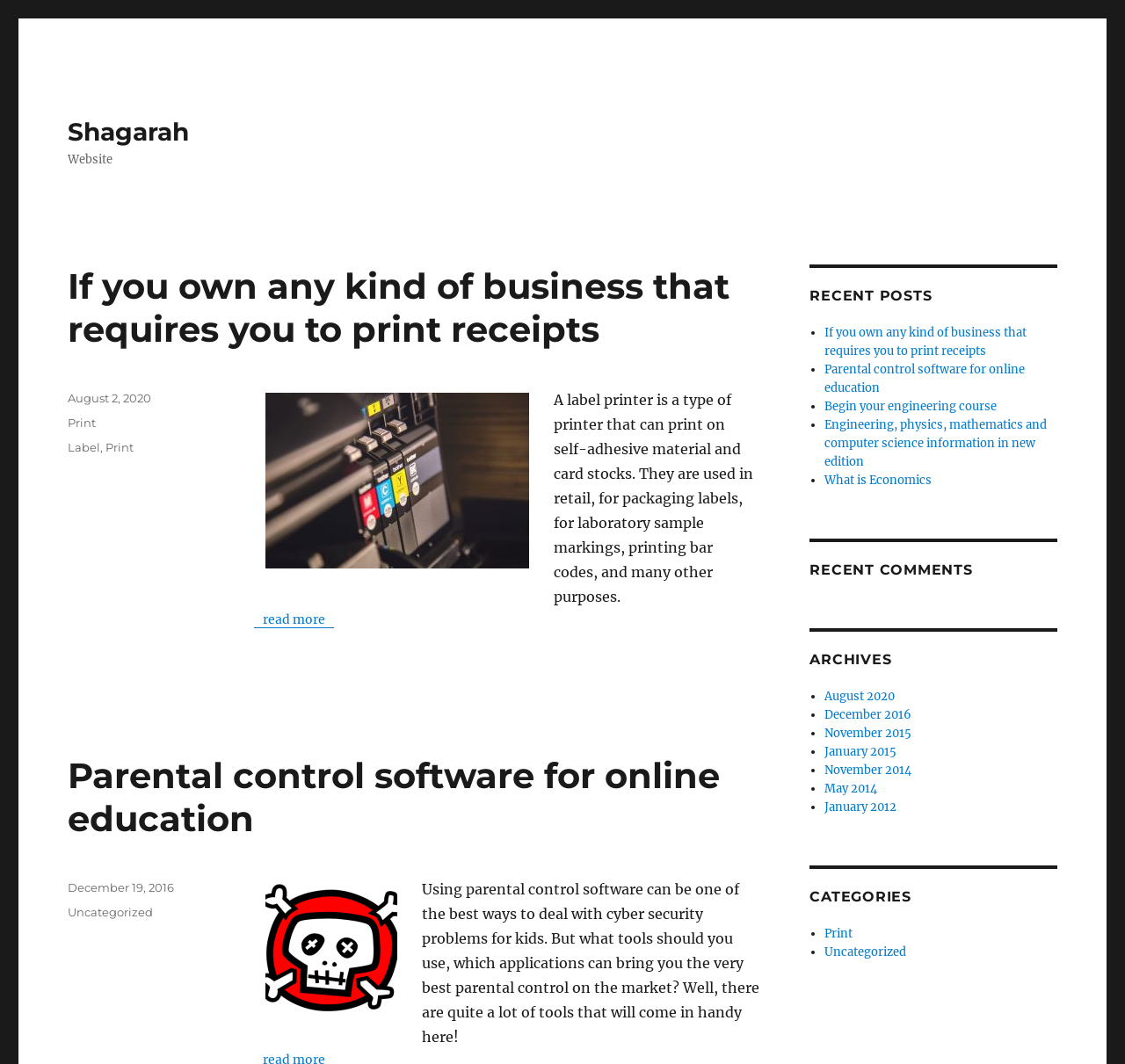How many recent posts are listed?
From the details in the image, answer the question comprehensively.

The webpage lists four recent posts, including 'If you own any kind of business that requires you to print receipts', 'Parental control software for online education', 'Begin your engineering course', and 'Engineering, physics, mathematics and computer science information in new edition'.